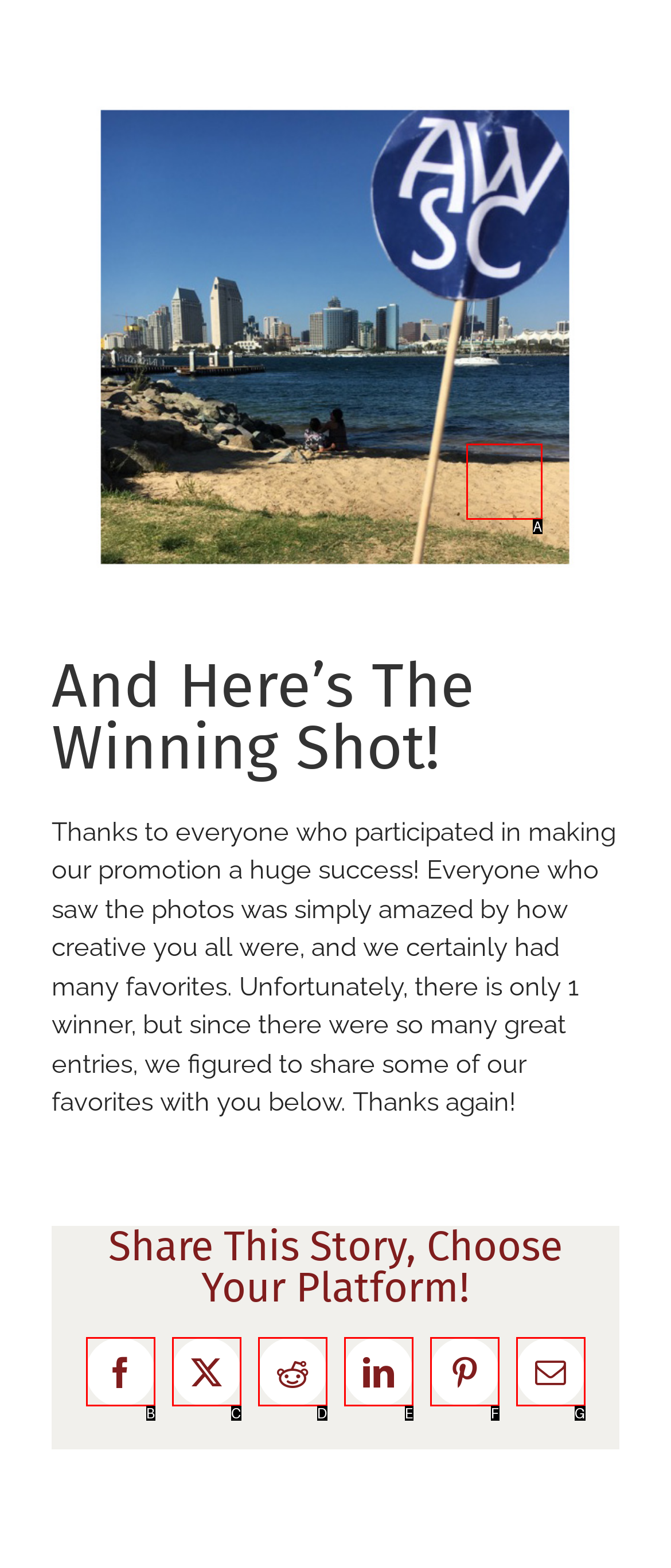Pick the option that best fits the description: alt="Reflection on Play". Reply with the letter of the matching option directly.

None